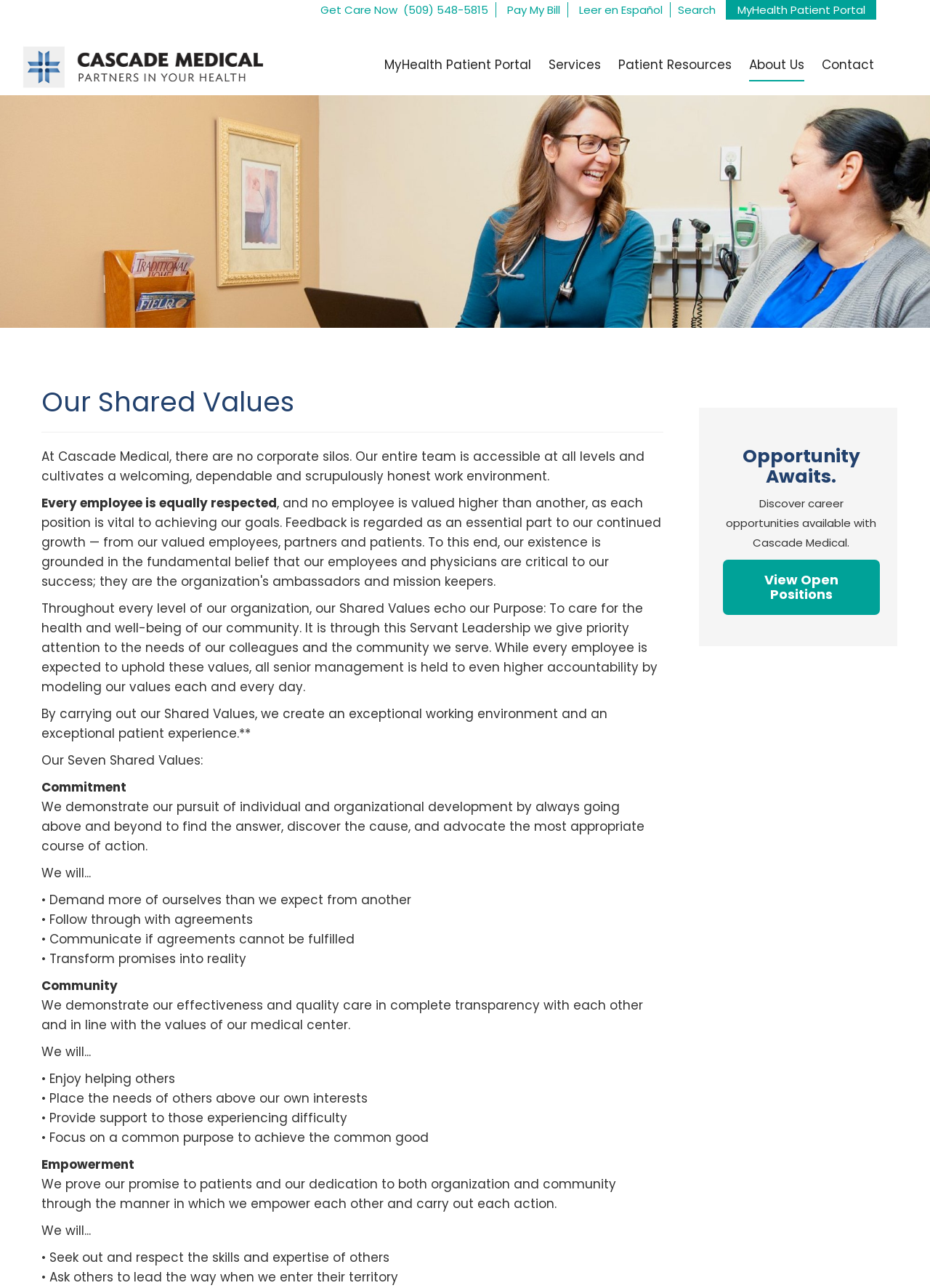Extract the bounding box coordinates for the UI element described as: "Get Care Now (509) 548-5815".

[0.345, 0.002, 0.534, 0.014]